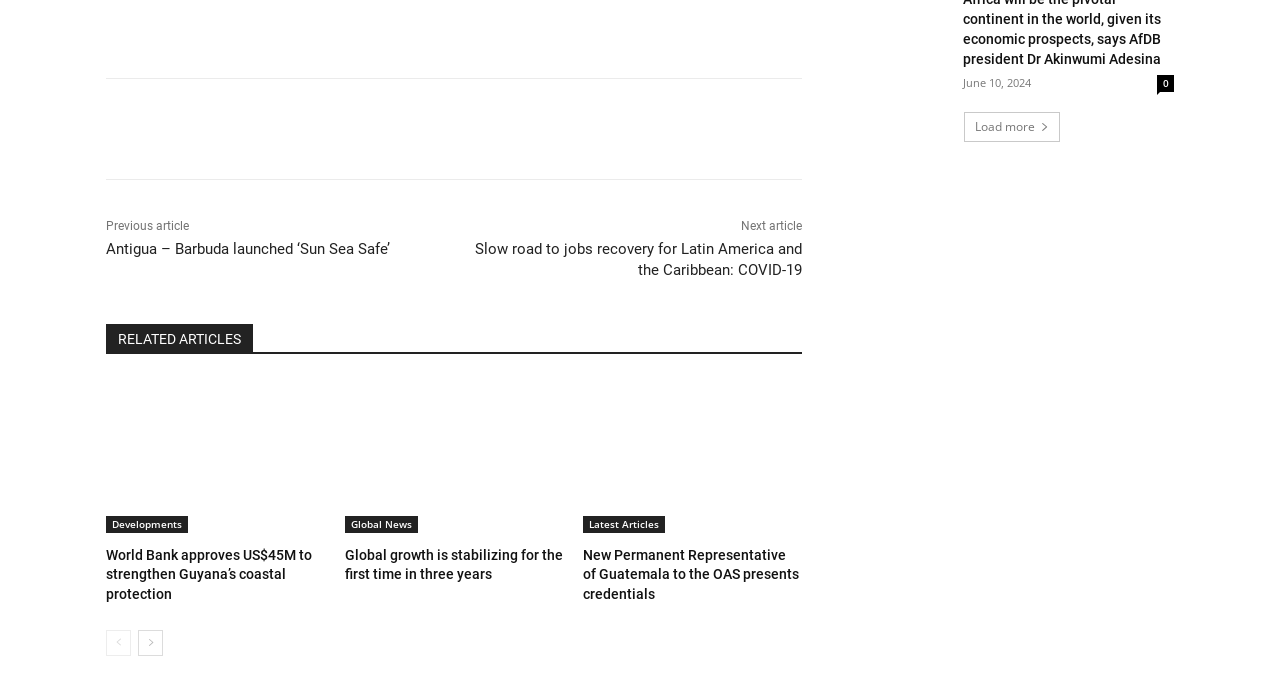Please specify the bounding box coordinates in the format (top-left x, top-left y, bottom-right x, bottom-right y), with values ranging from 0 to 1. Identify the bounding box for the UI component described as follows: aria-label="prev-page"

[0.083, 0.922, 0.102, 0.96]